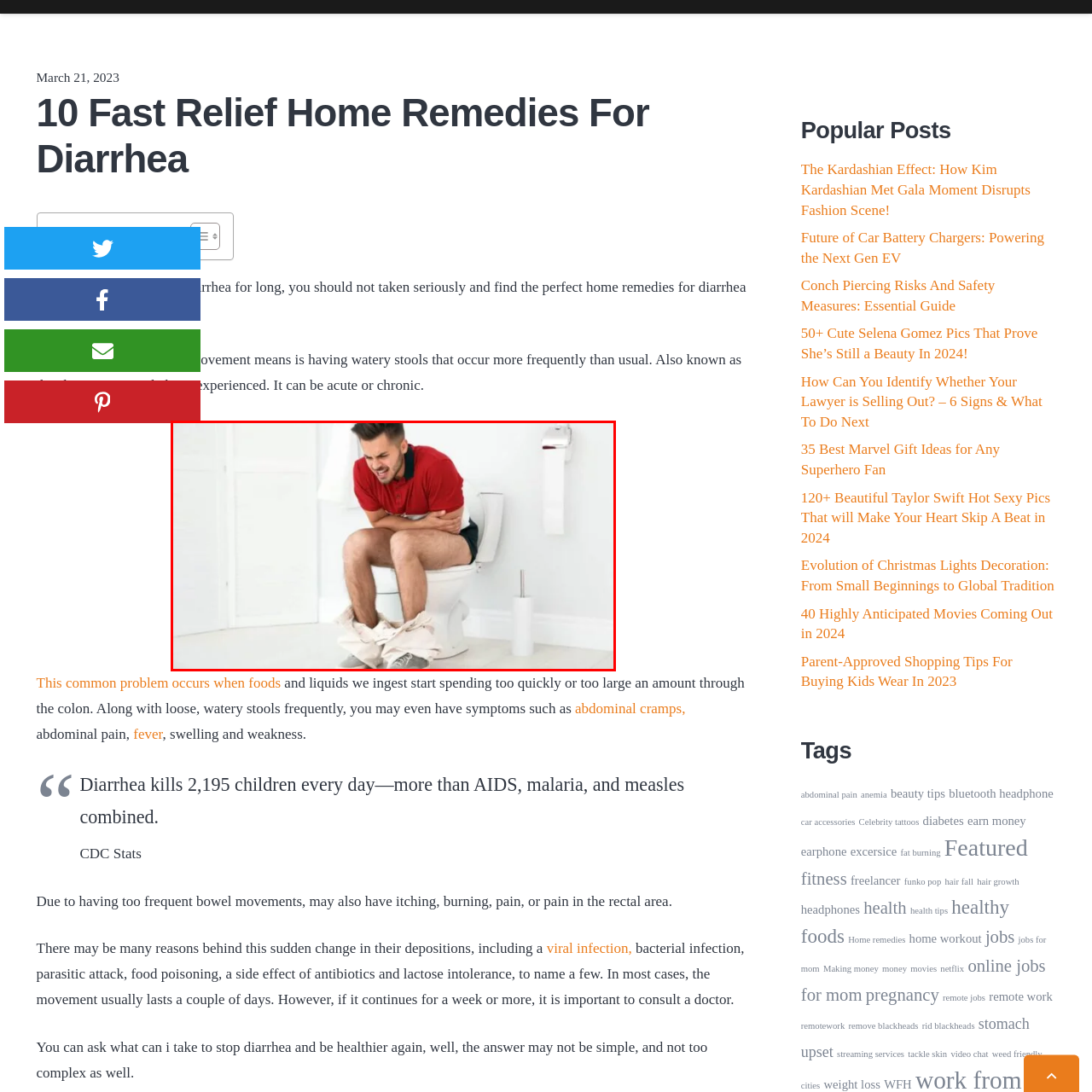Pay attention to the area highlighted by the red boundary and answer the question with a single word or short phrase: 
What is the man in the image experiencing?

Abdominal pain